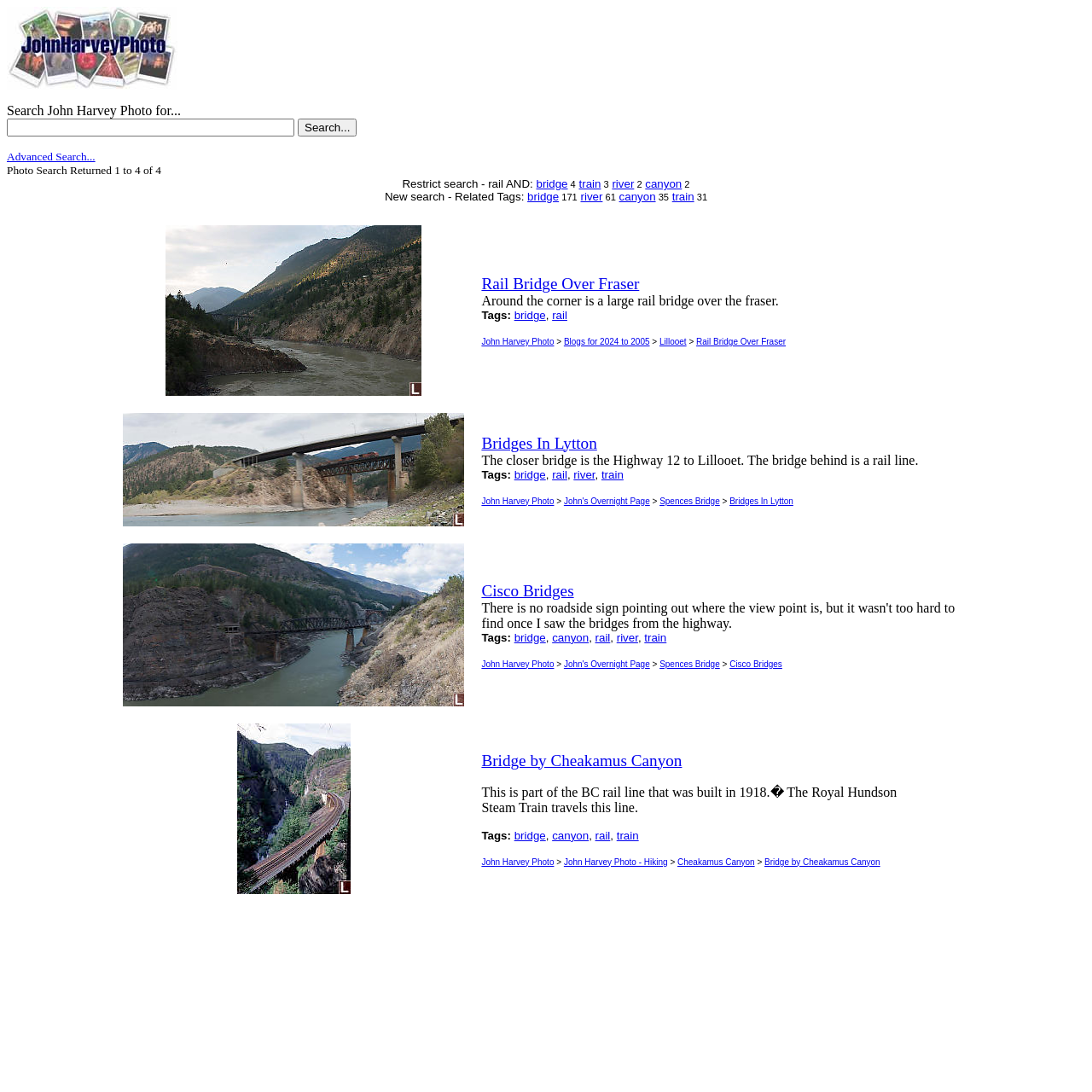Based on the visual content of the image, answer the question thoroughly: What is the tag associated with the first search result?

The first search result is 'Rail Bridge Over Fraser' and it has tags 'bridge' and 'rail' associated with it, as indicated by the links 'bridge' and 'rail' in the search result description.